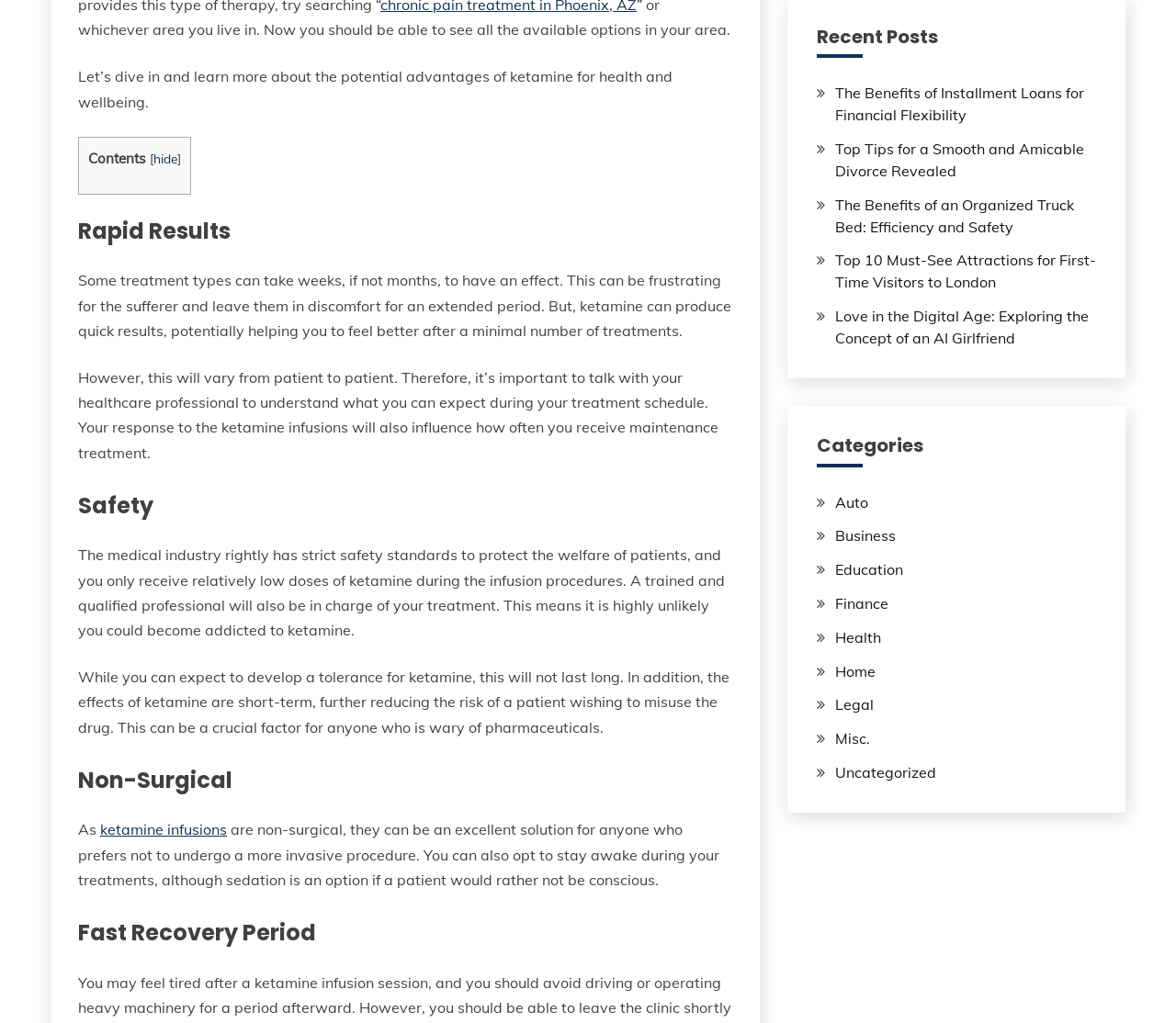What is the main topic of this webpage?
Please respond to the question with a detailed and informative answer.

Based on the content of the webpage, I can see that the main topic is about the potential advantages of ketamine for health and wellbeing. The headings and paragraphs all relate to ketamine, its effects, and its uses.